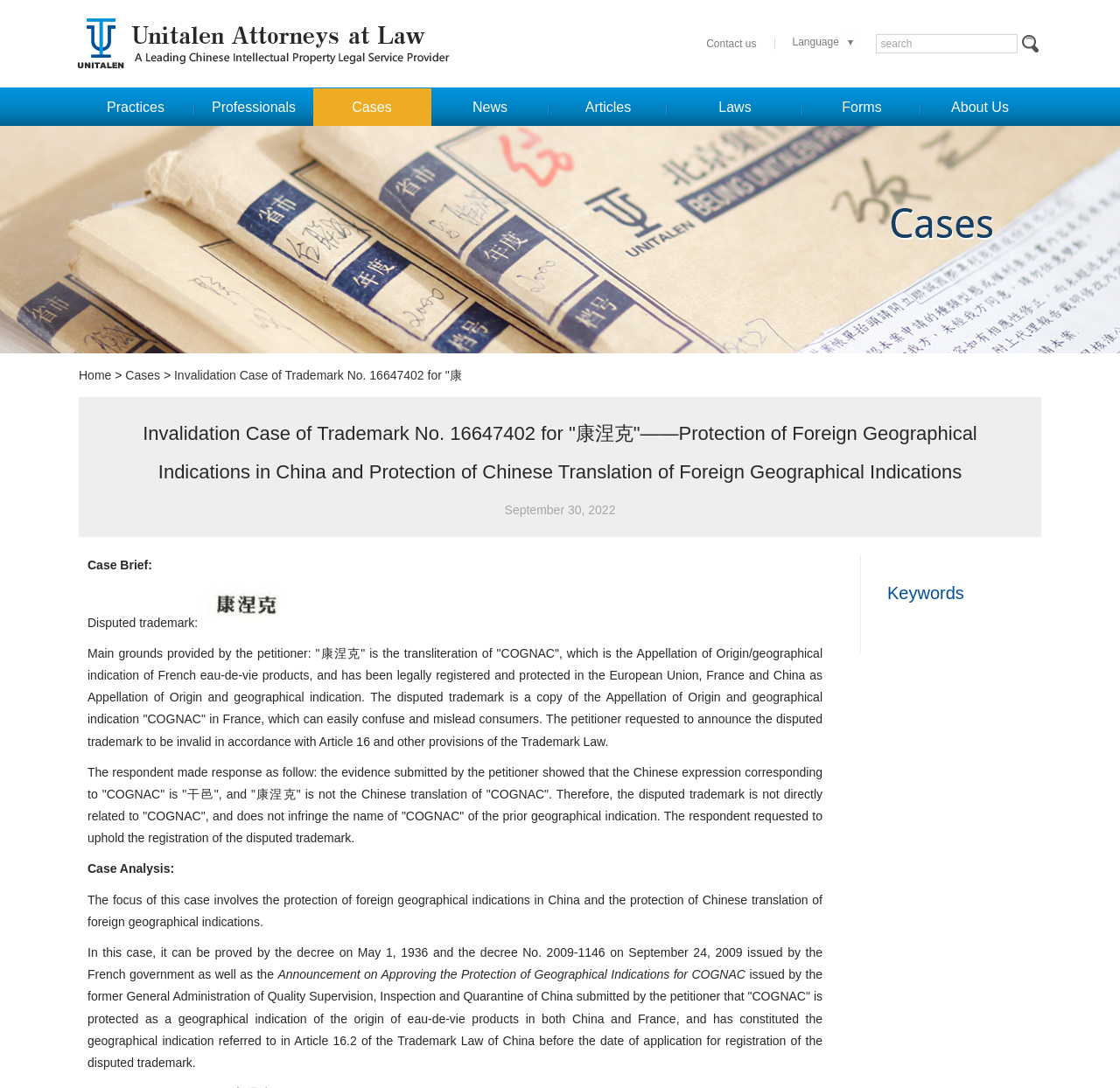Highlight the bounding box coordinates of the region I should click on to meet the following instruction: "Contact us".

[0.615, 0.035, 0.692, 0.046]